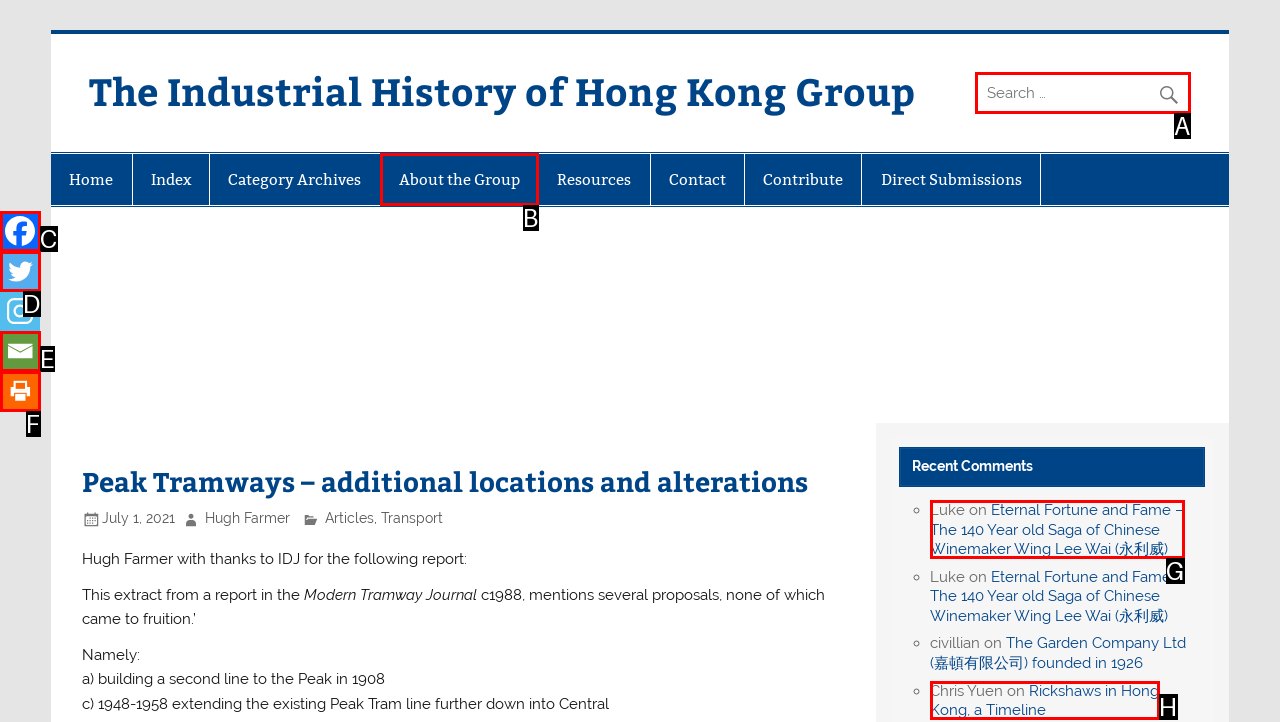Which lettered option should I select to achieve the task: Search for something according to the highlighted elements in the screenshot?

A